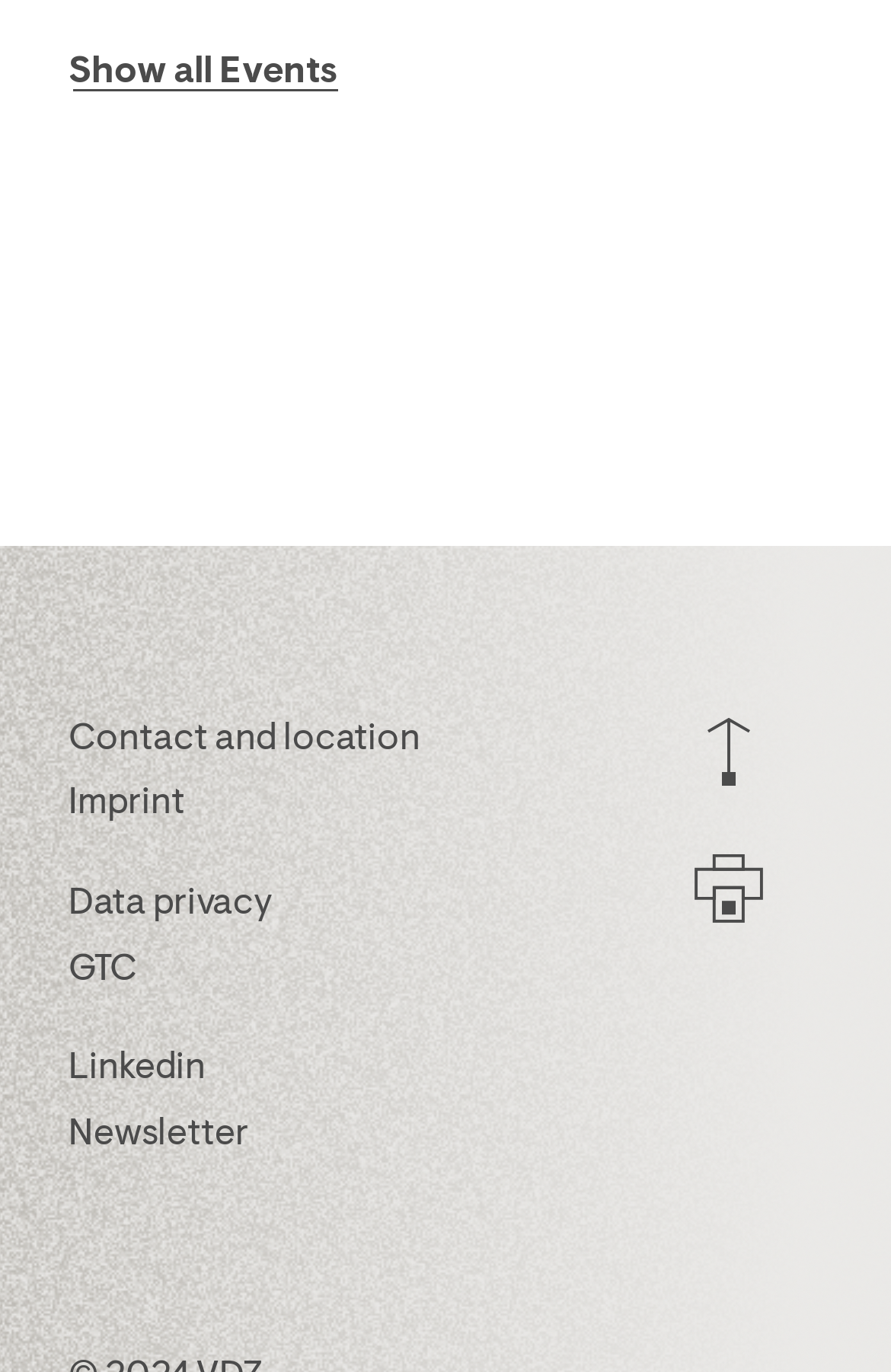Determine the bounding box coordinates for the clickable element to execute this instruction: "View imprint". Provide the coordinates as four float numbers between 0 and 1, i.e., [left, top, right, bottom].

[0.077, 0.57, 0.208, 0.606]